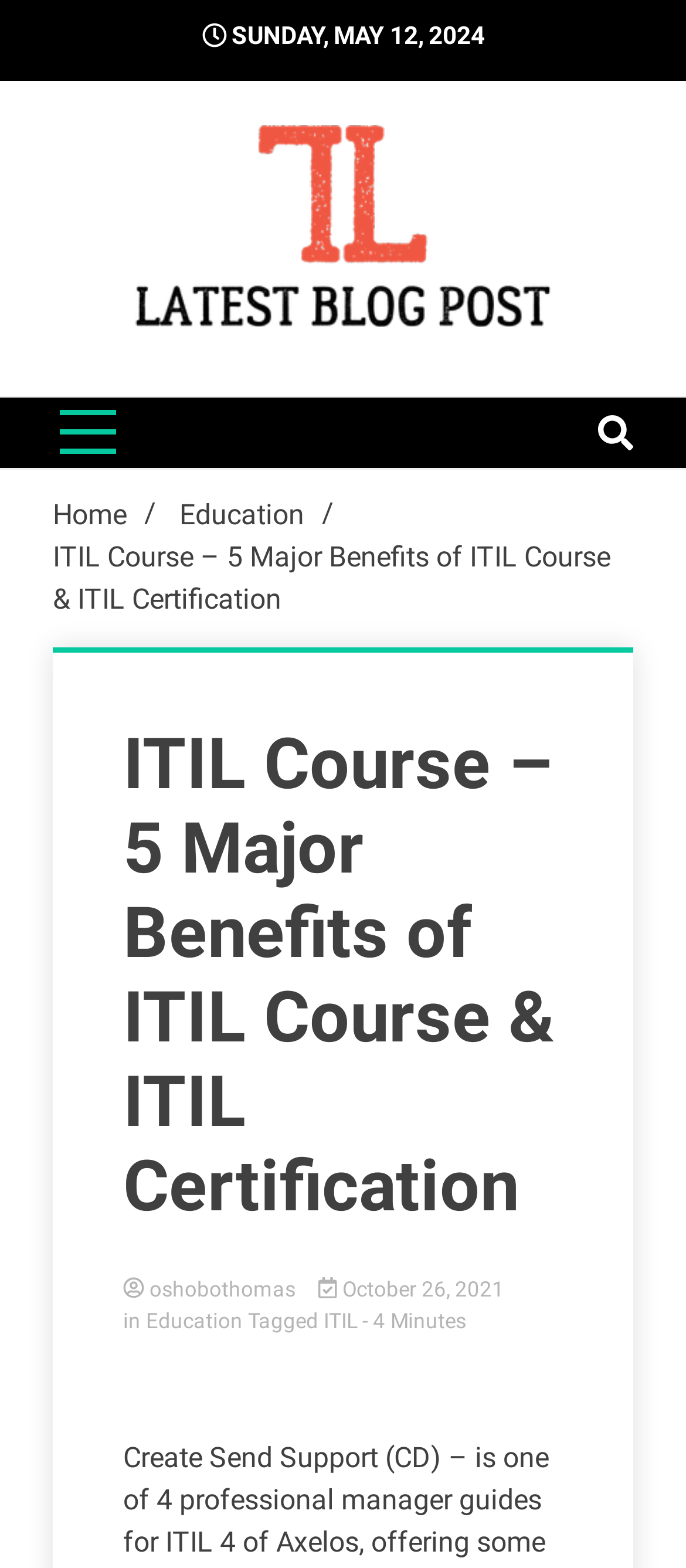How many links are in the breadcrumbs navigation?
Please answer the question with as much detail as possible using the screenshot.

I counted the number of links in the breadcrumbs navigation section, which is located below the top section of the webpage. I found three links: 'Home /', 'Education /', and the title of the current webpage.